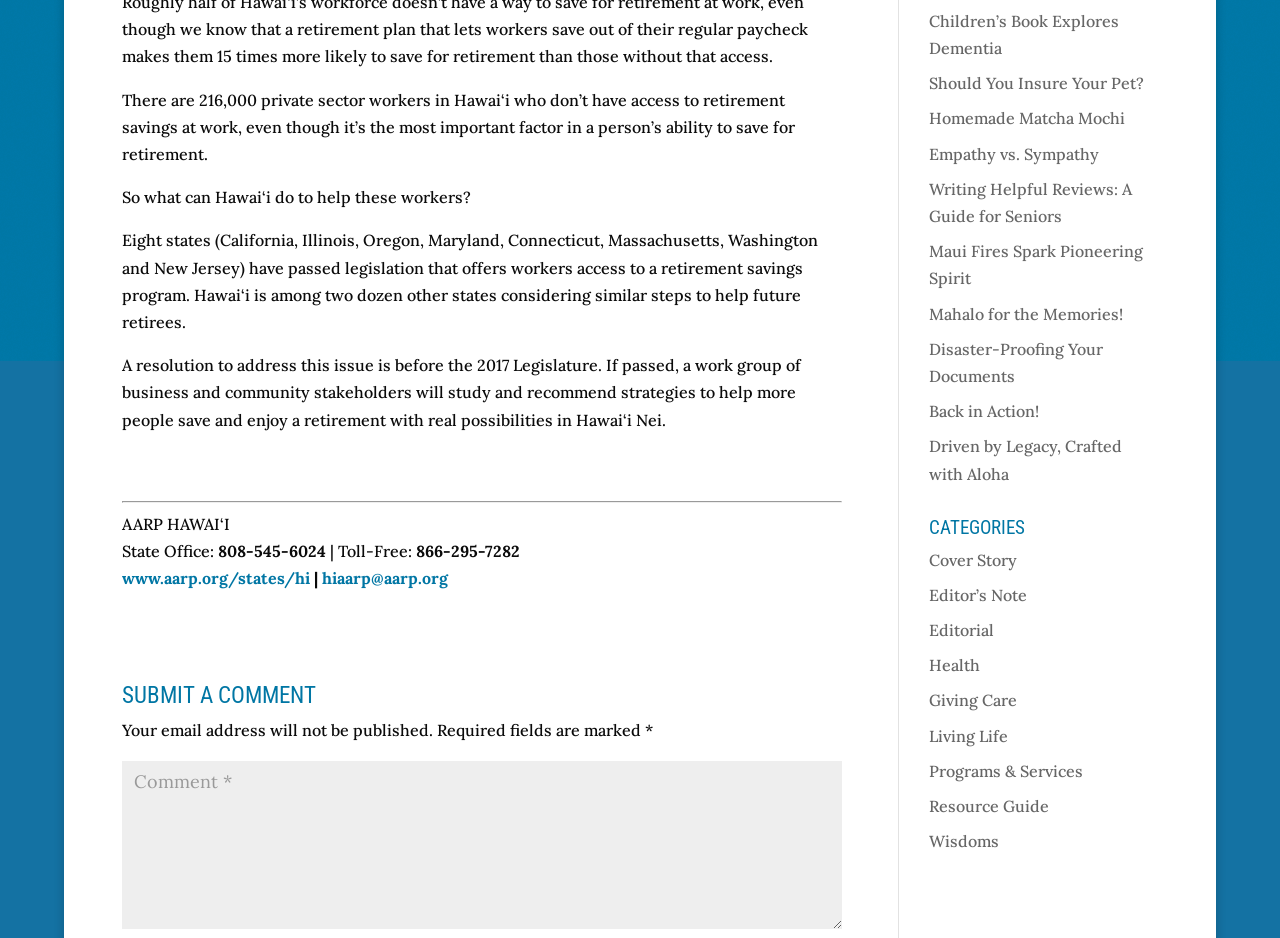Locate the bounding box coordinates of the region to be clicked to comply with the following instruction: "Click the link to submit a comment". The coordinates must be four float numbers between 0 and 1, in the form [left, top, right, bottom].

[0.095, 0.73, 0.658, 0.765]